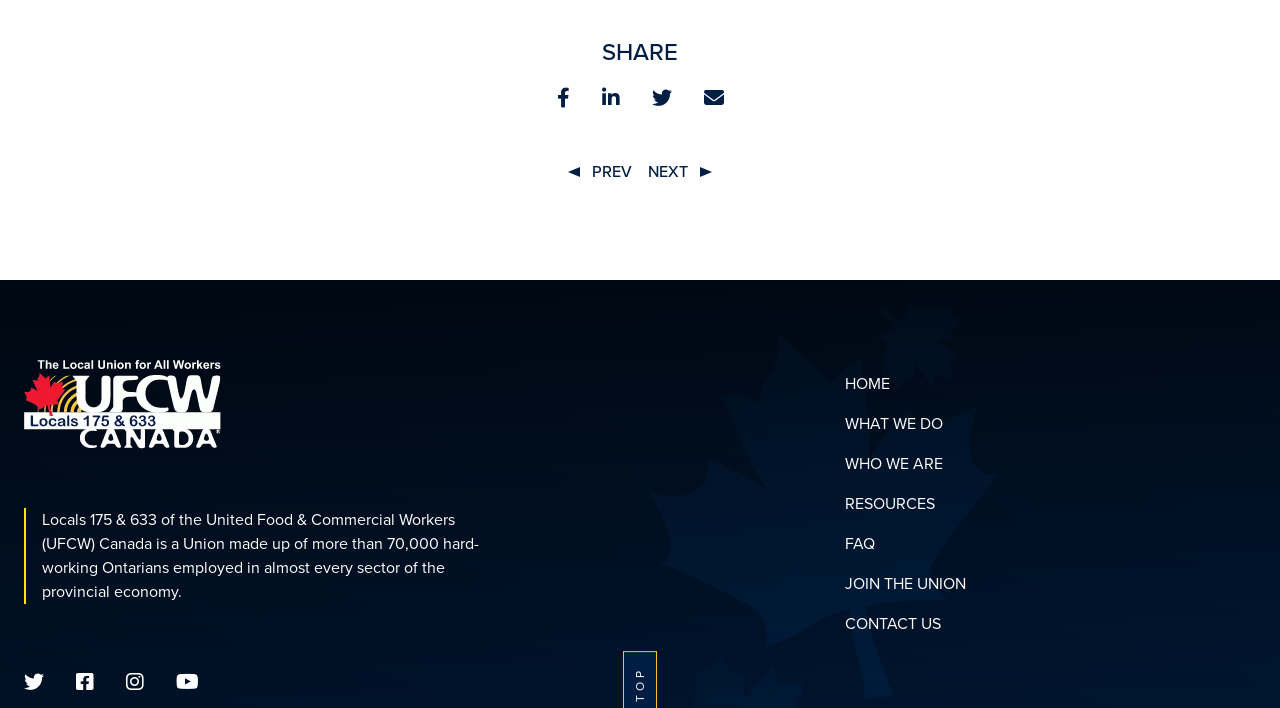Answer the question below using just one word or a short phrase: 
What is the name of the union?

UFCW Canada